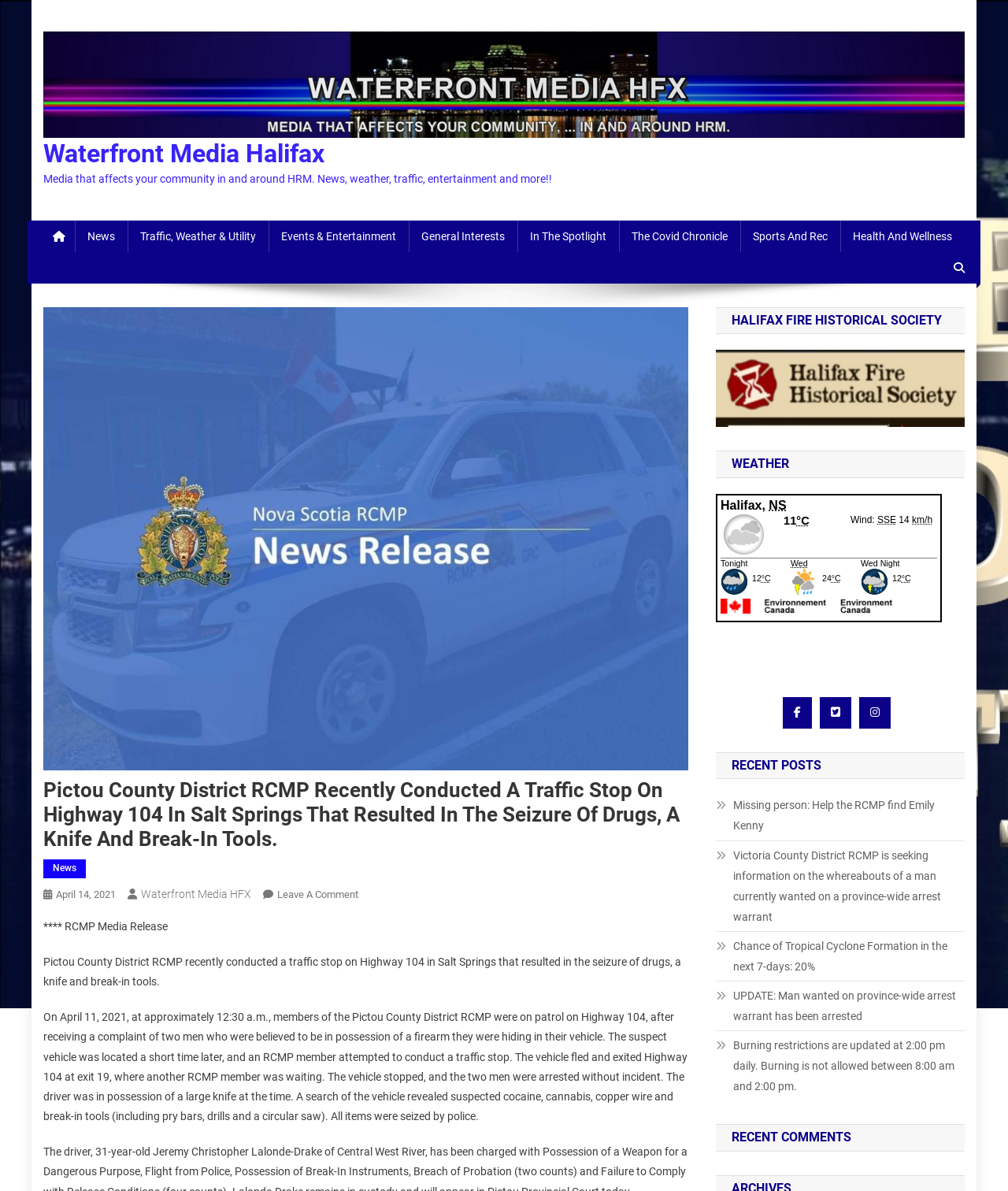Using the format (top-left x, top-left y, bottom-right x, bottom-right y), provide the bounding box coordinates for the described UI element. All values should be floating point numbers between 0 and 1: April 14, 2021April 14, 2021

[0.055, 0.746, 0.115, 0.756]